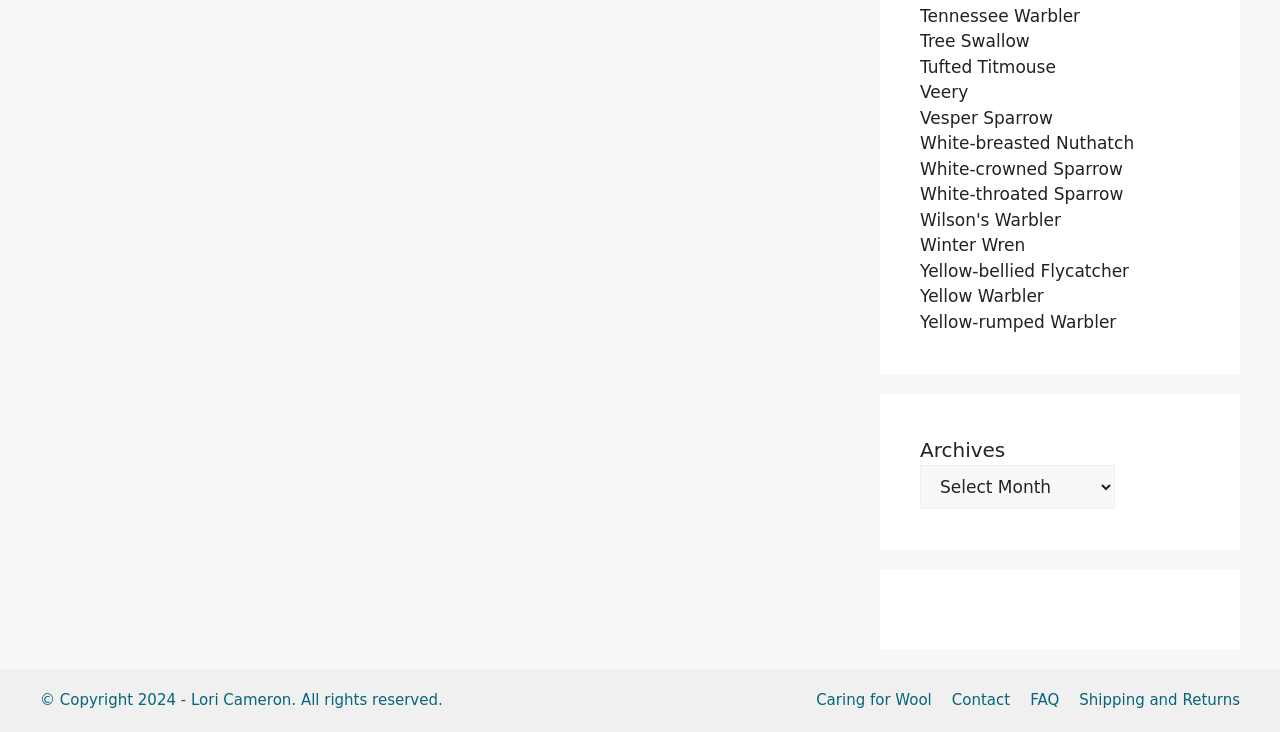What is the purpose of the 'Archives' combobox?
Analyze the image and deliver a detailed answer to the question.

The 'Archives' combobox is likely used to access archived content, such as past articles or blog posts, which is a common feature on websites that publish regular content.